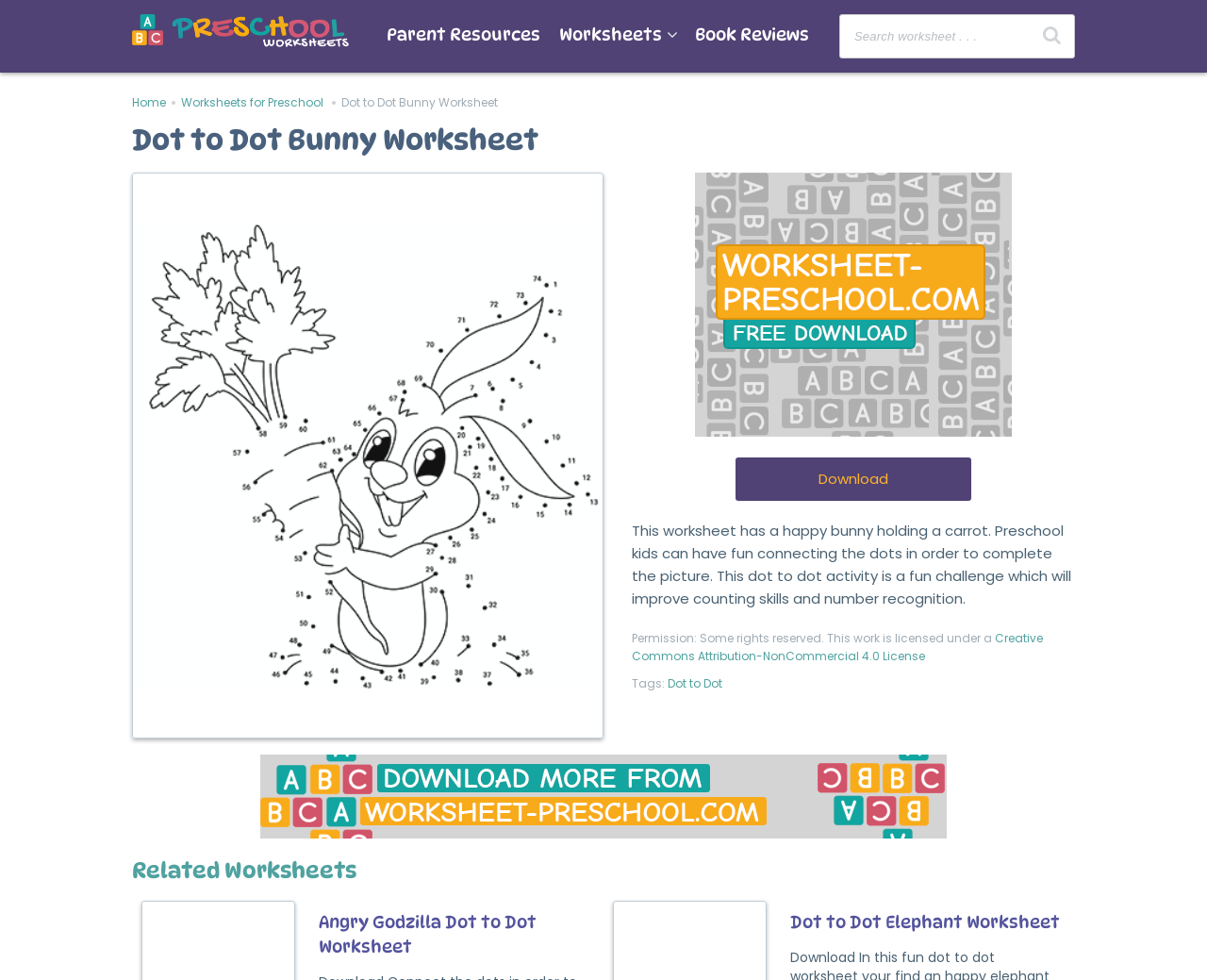Can you find the bounding box coordinates for the element to click on to achieve the instruction: "Download the dot to dot bunny worksheet"?

[0.609, 0.467, 0.805, 0.511]